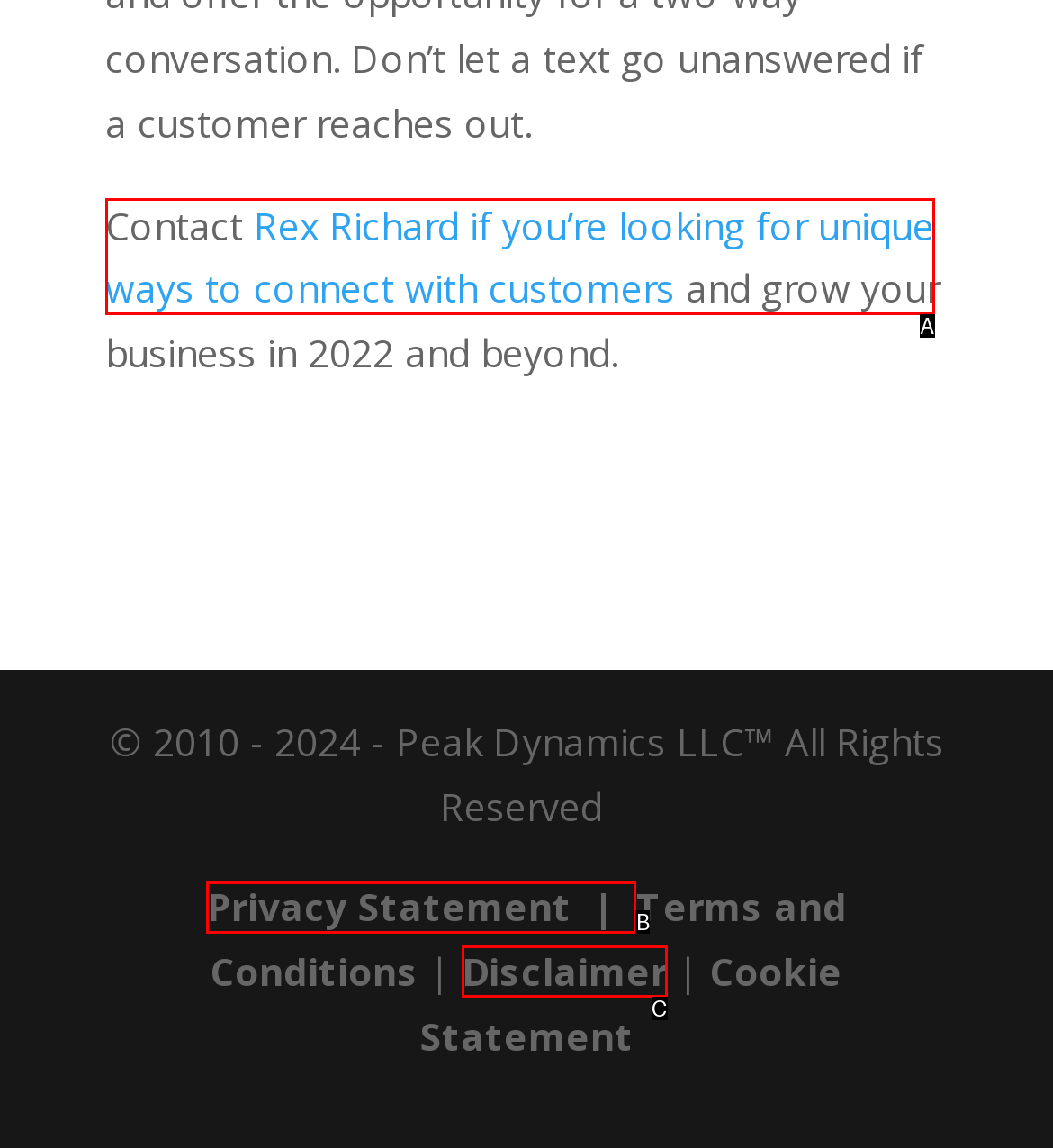Find the option that fits the given description: Menu
Answer with the letter representing the correct choice directly.

None